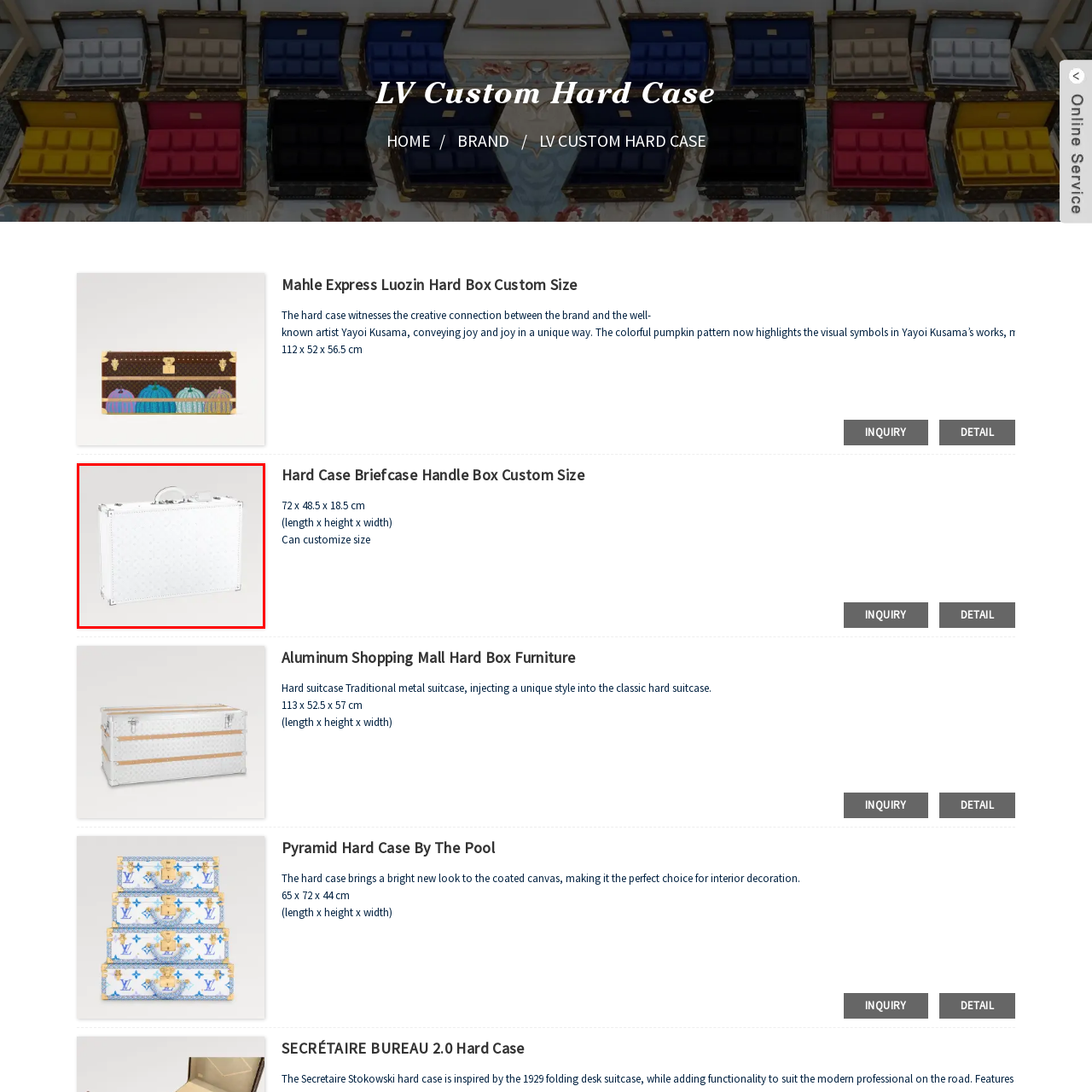Offer a detailed caption for the image that is surrounded by the red border.

This image features a stylish hard case briefcase designed for practicality and elegance. The case showcases a pristine white exterior adorned with a subtle embossed motif, enhancing its luxurious appeal. It is complemented by metallic trim and a secure latch, exemplifying quality craftsmanship. The double handle allows for easy handling, making it a versatile accessory for both business and personal use. Its overall dimensions are customizable, providing flexibility to suit various needs, combining functionality with a modern aesthetic.